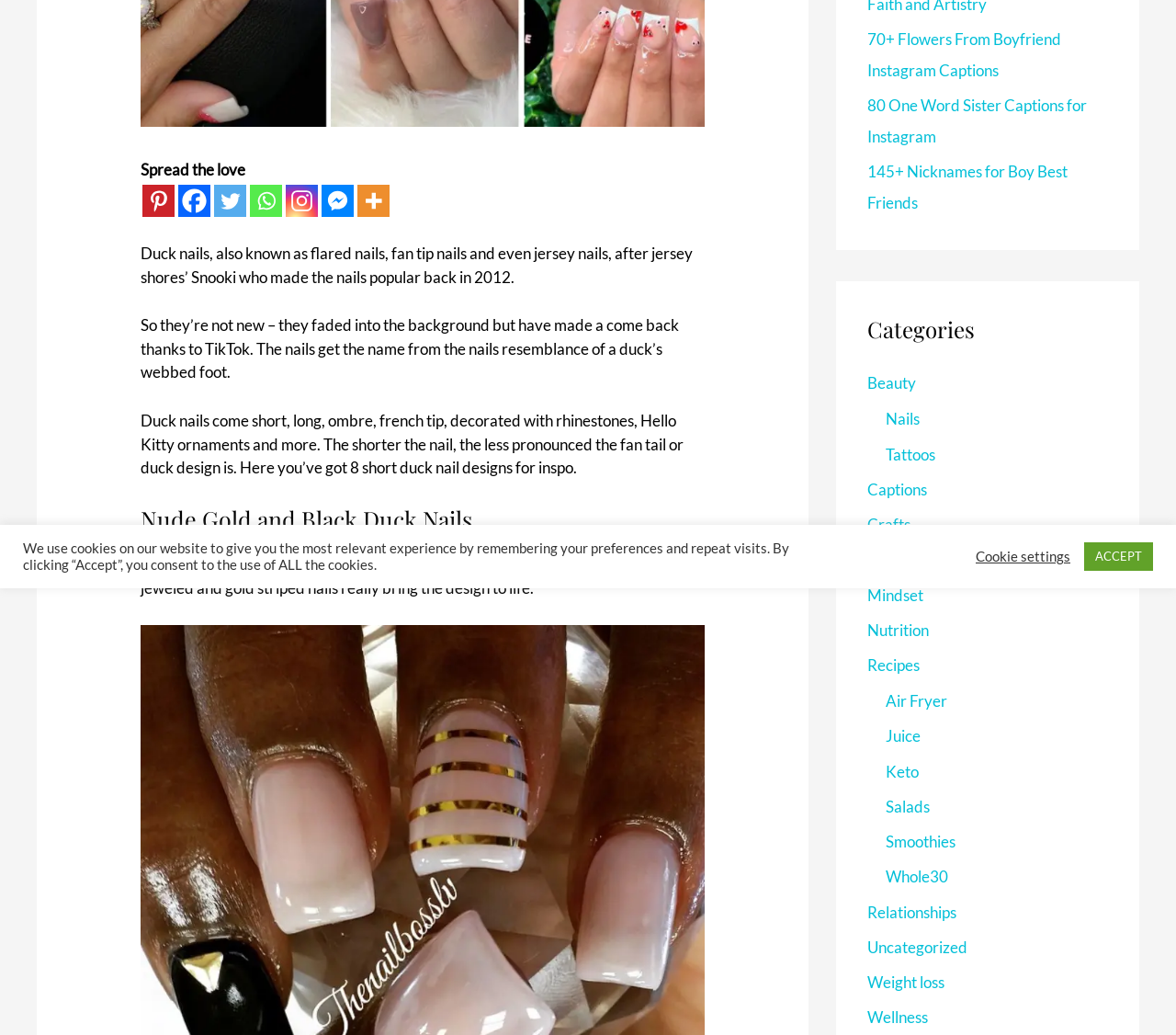Locate the bounding box of the user interface element based on this description: "Beauty".

[0.738, 0.361, 0.779, 0.379]